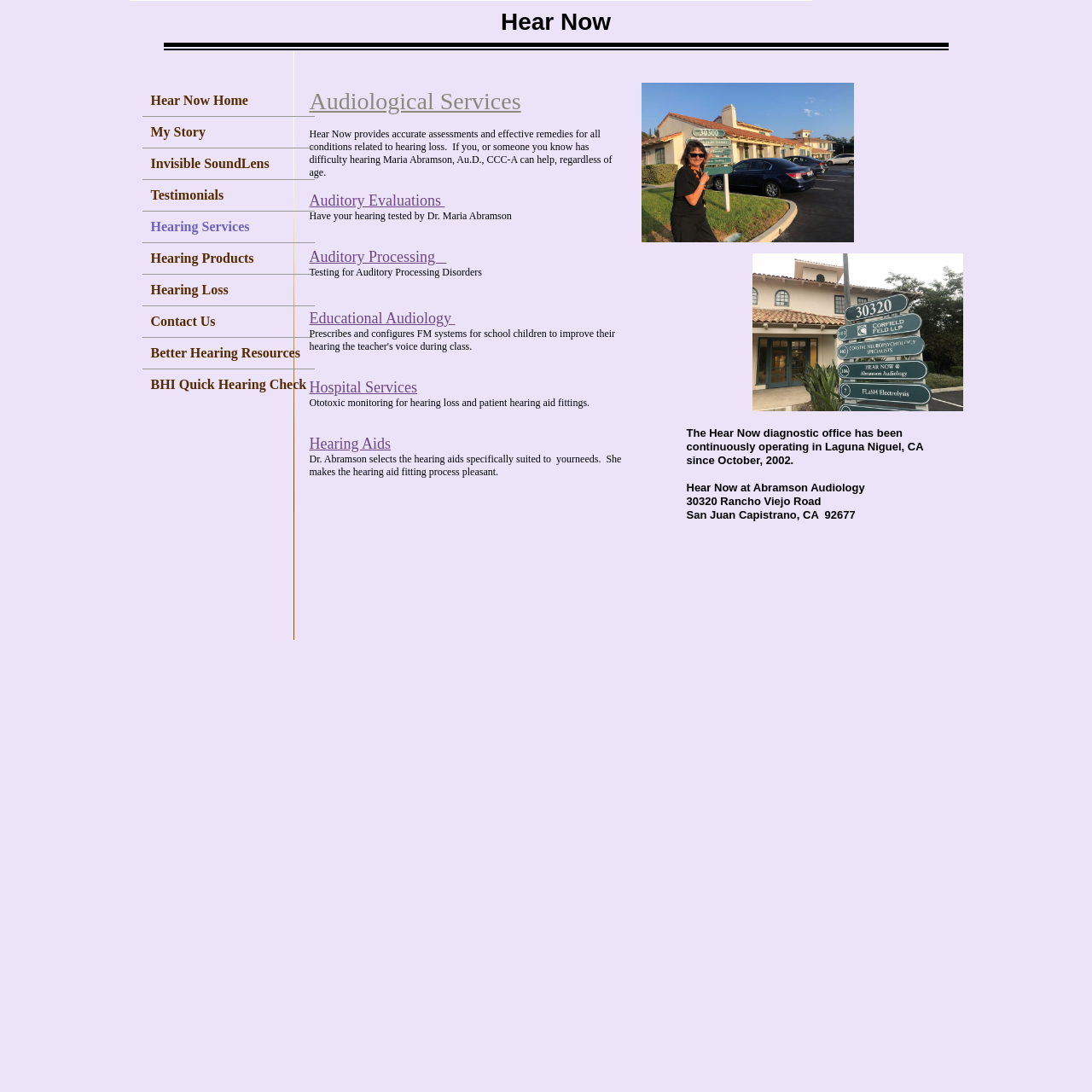Specify the bounding box coordinates of the area to click in order to follow the given instruction: "Visit My Story."

[0.13, 0.107, 0.288, 0.135]